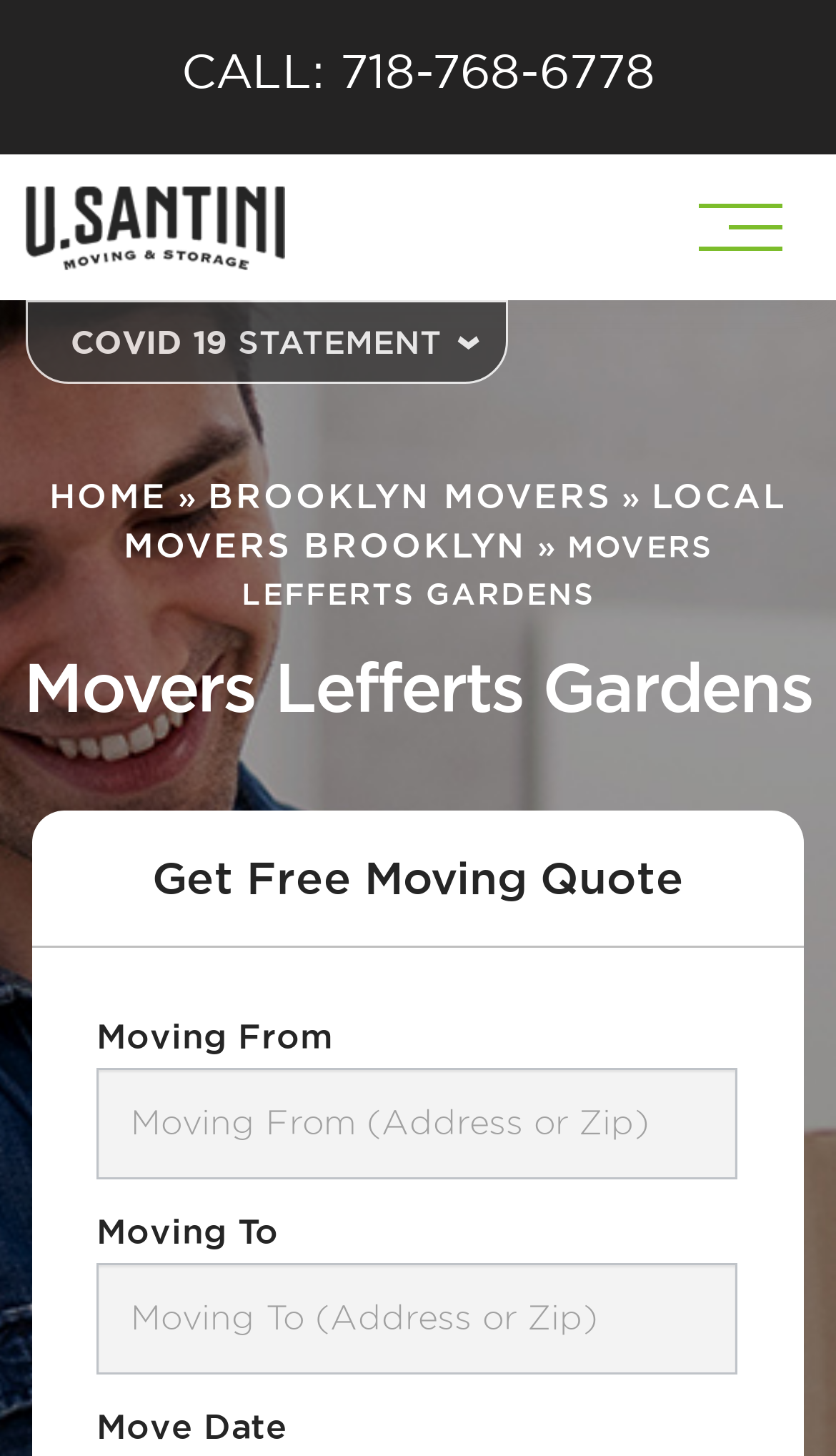Give a concise answer of one word or phrase to the question: 
What is the company name?

U.Santini Moving & Storage